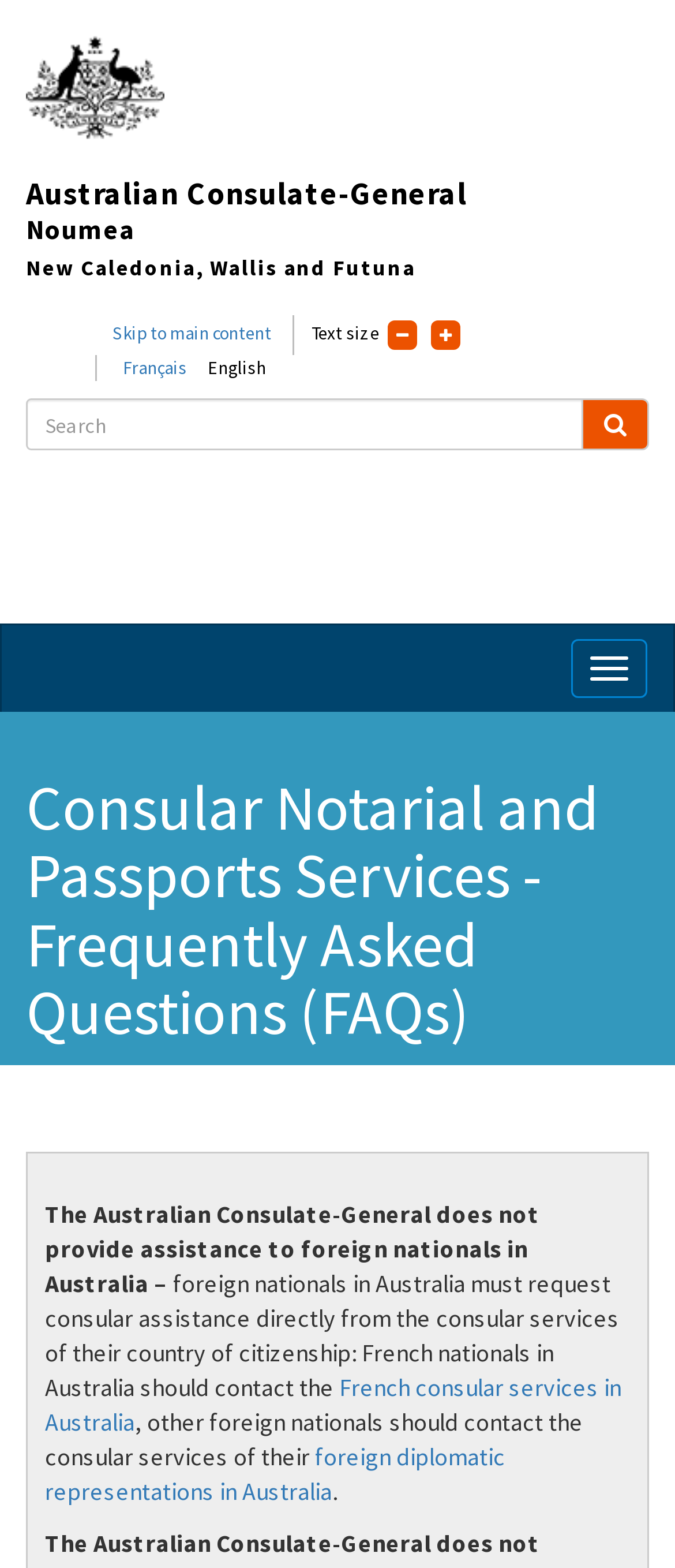Identify the bounding box coordinates of the area you need to click to perform the following instruction: "Switch to French".

[0.182, 0.228, 0.277, 0.242]